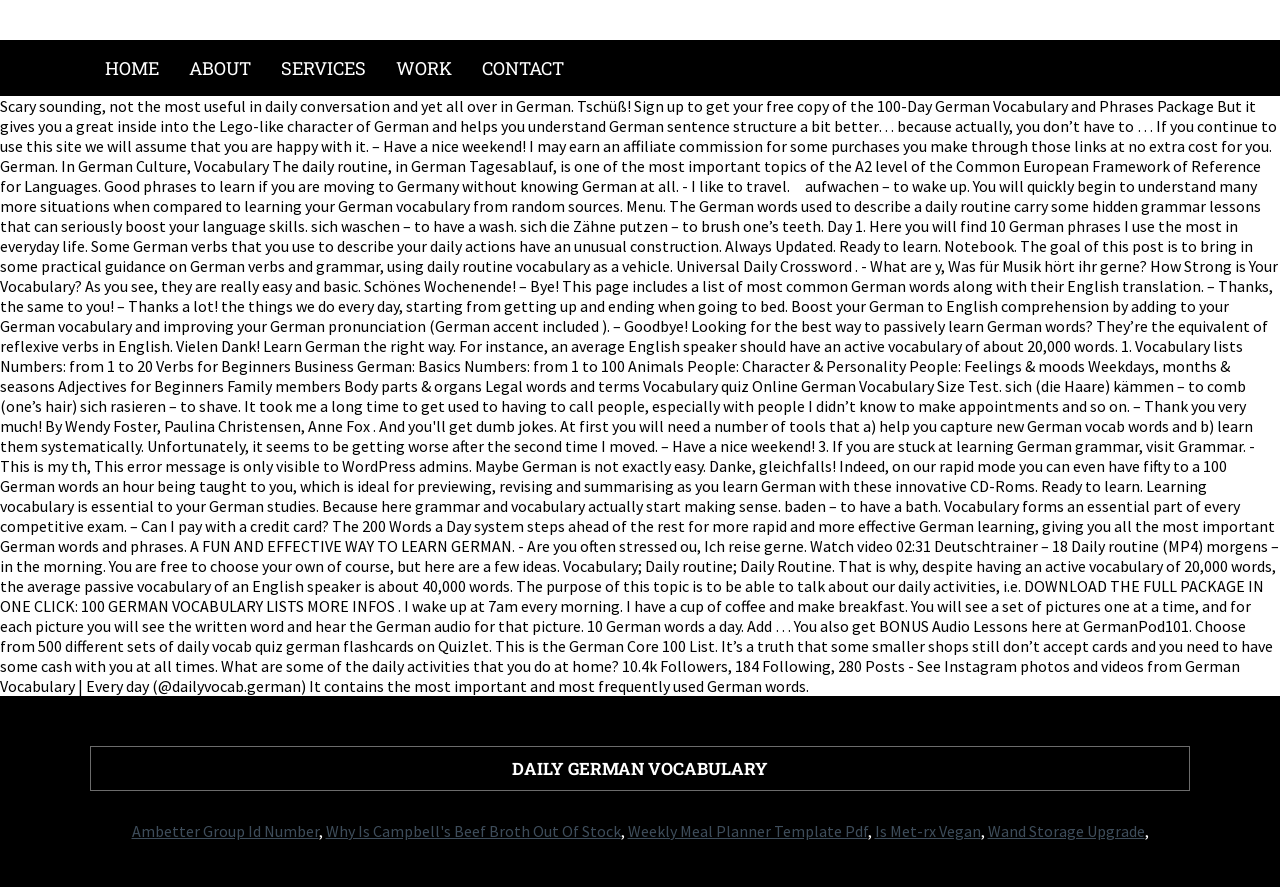What is the last link on the webpage?
Observe the image and answer the question with a one-word or short phrase response.

Wand Storage Upgrade